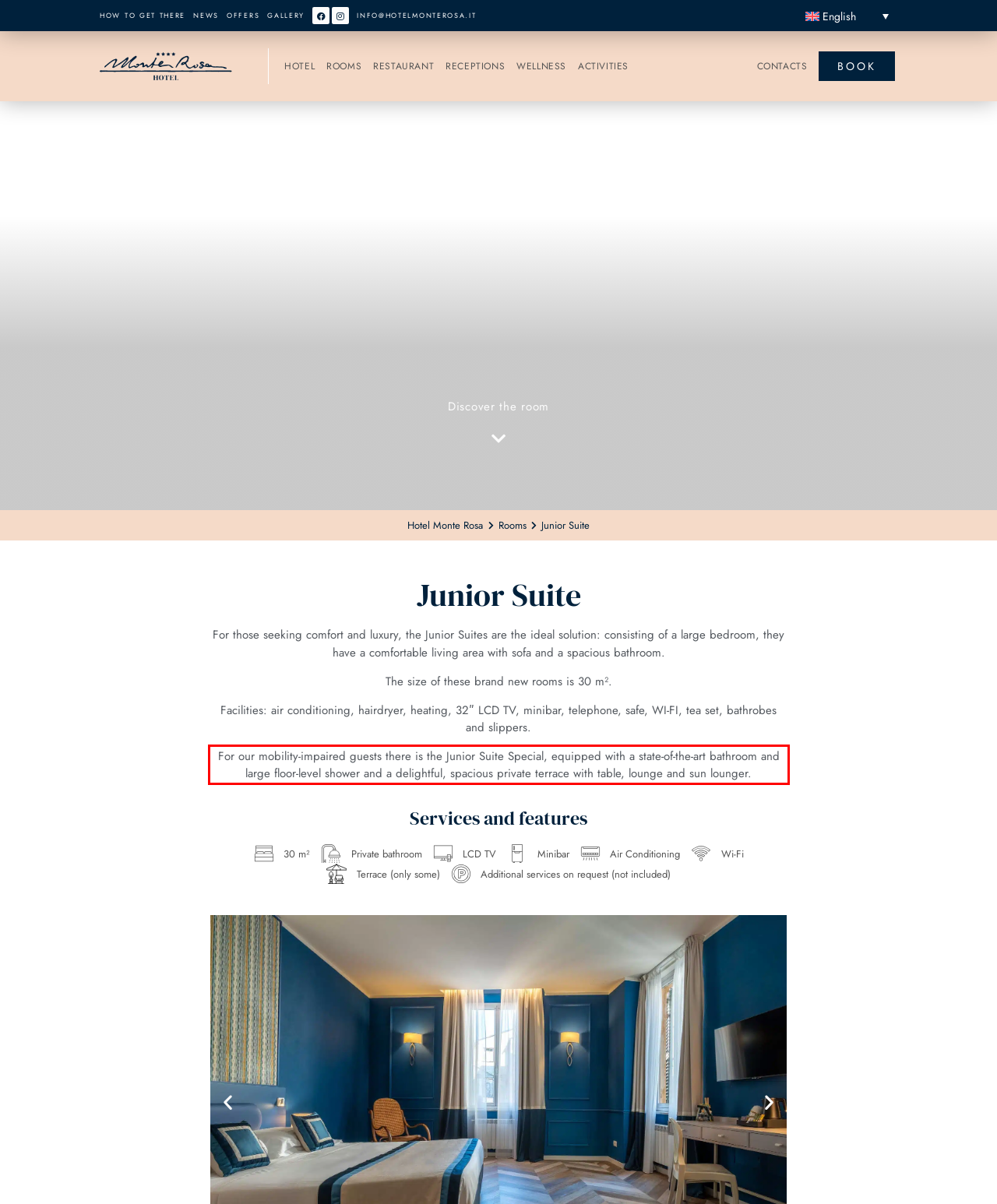Please perform OCR on the text within the red rectangle in the webpage screenshot and return the text content.

For our mobility-impaired guests there is the Junior Suite Special, equipped with a state-of-the-art bathroom and large floor-level shower and a delightful, spacious private terrace with table, lounge and sun lounger.